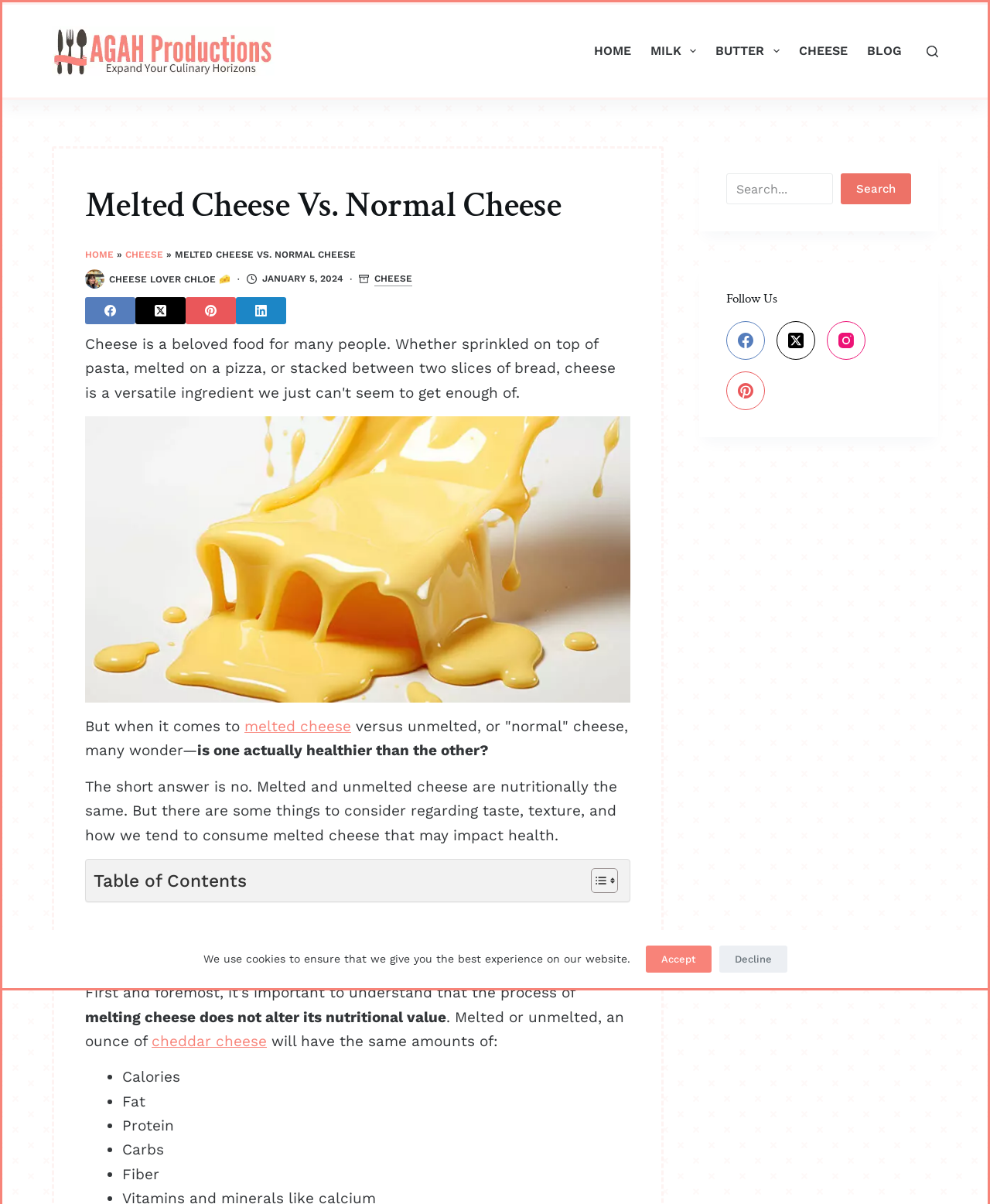Find the bounding box coordinates for the area that must be clicked to perform this action: "Click the logo".

[0.052, 0.022, 0.277, 0.063]